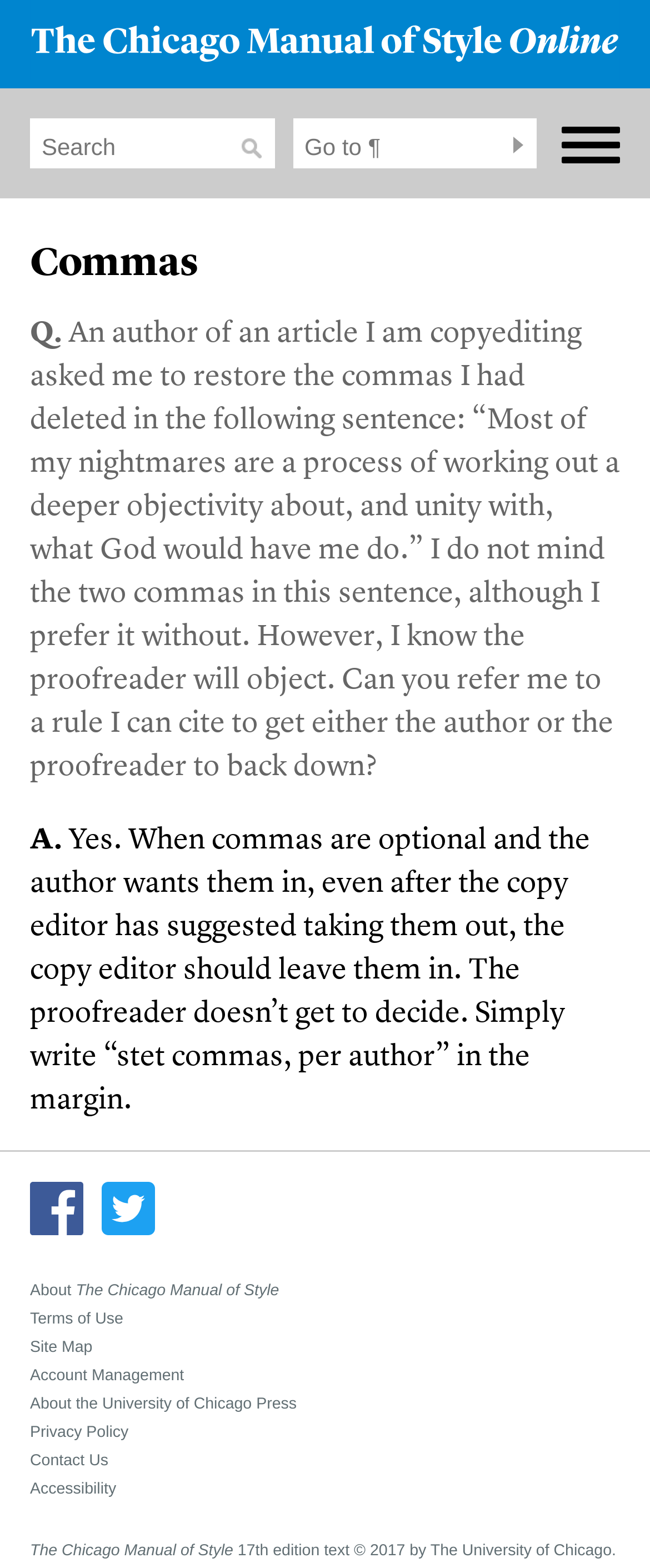What is the main topic of this webpage?
Please provide a single word or phrase as your answer based on the screenshot.

Chicago Manual of Style